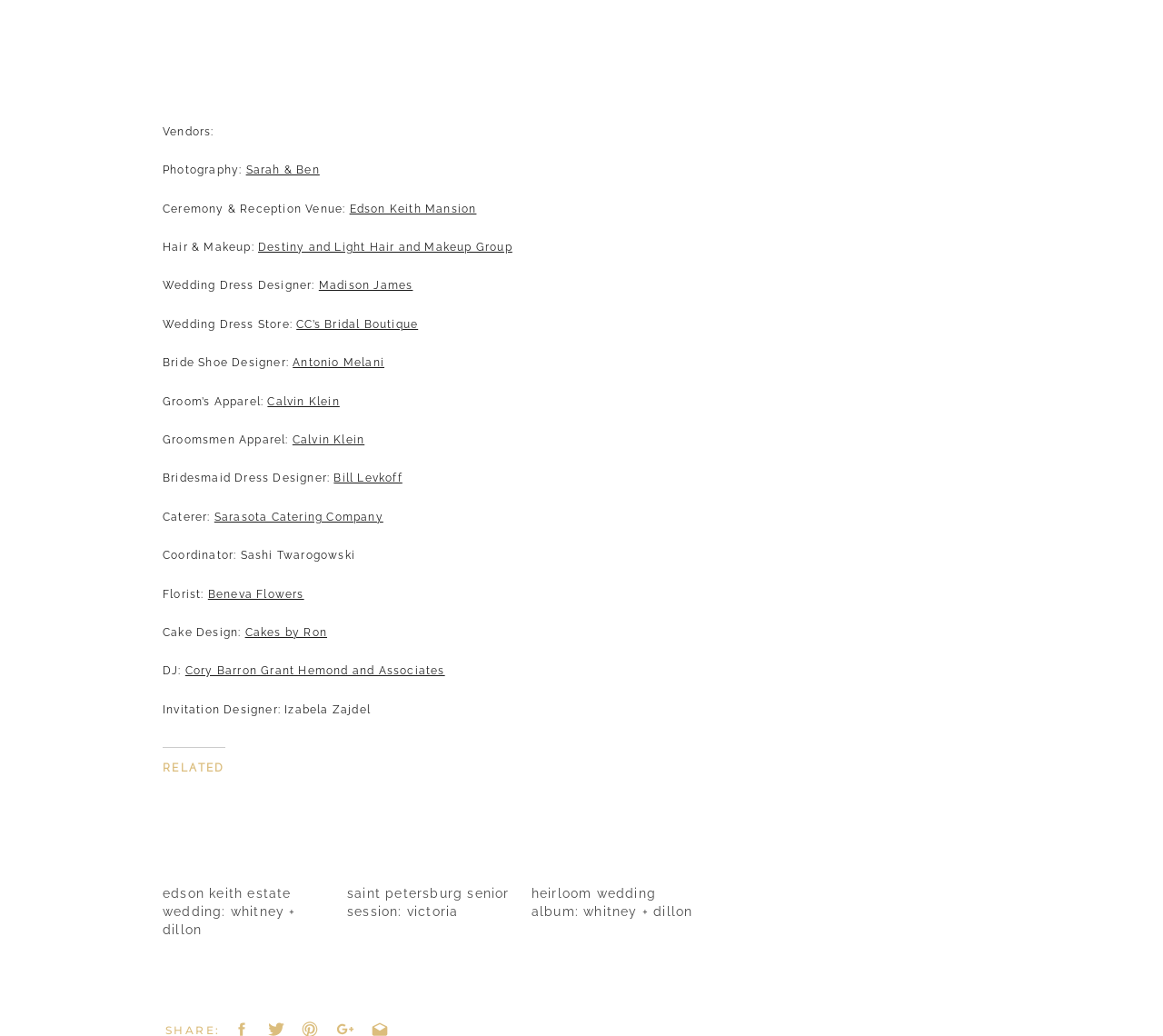Specify the bounding box coordinates of the element's area that should be clicked to execute the given instruction: "Visit the 'Edson Keith Mansion' website". The coordinates should be four float numbers between 0 and 1, i.e., [left, top, right, bottom].

[0.3, 0.195, 0.41, 0.208]